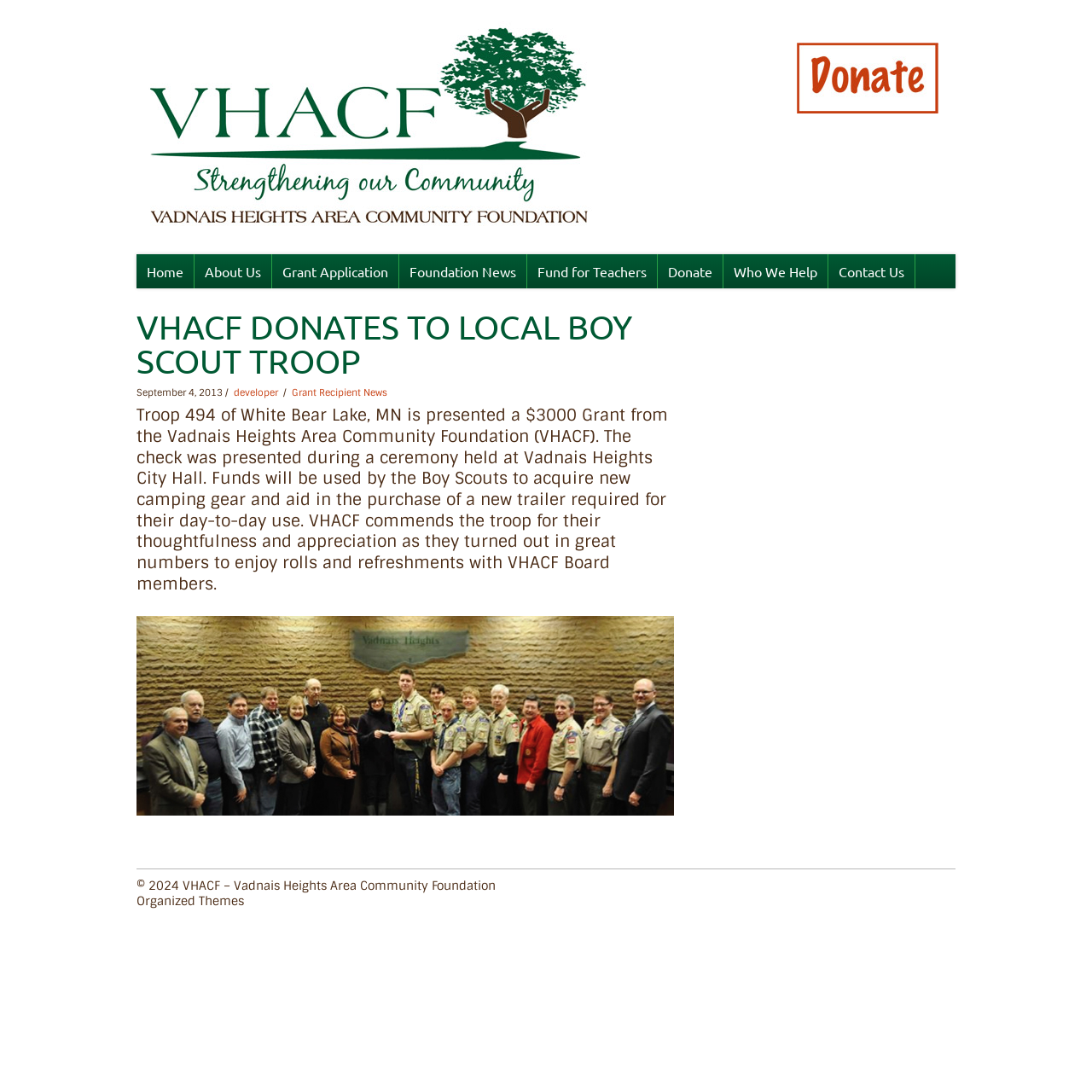Locate the bounding box coordinates of the clickable region to complete the following instruction: "Donate to VHACF."

[0.602, 0.233, 0.662, 0.264]